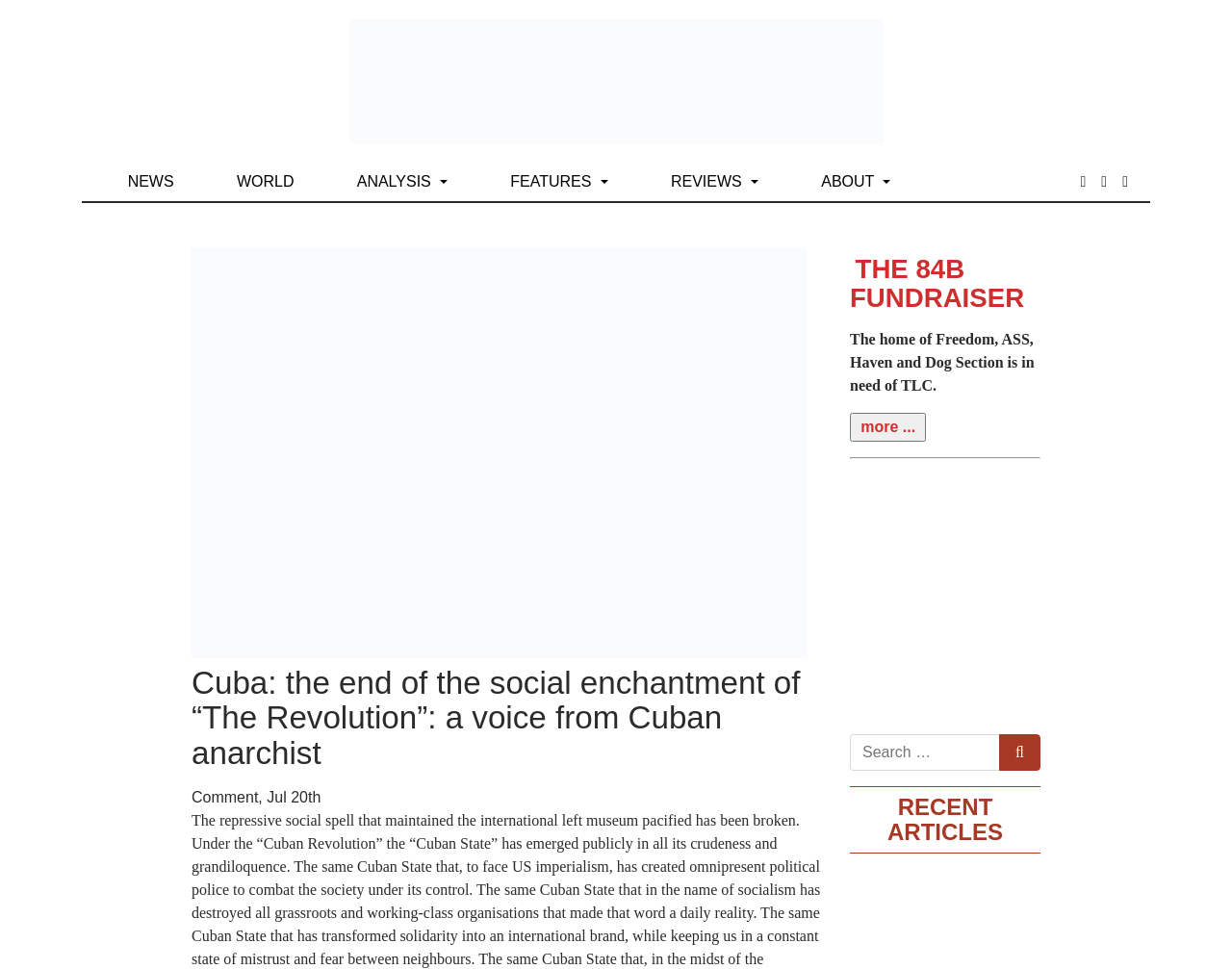What is the purpose of the 'Search …' textbox?
Relying on the image, give a concise answer in one word or a brief phrase.

To search the website